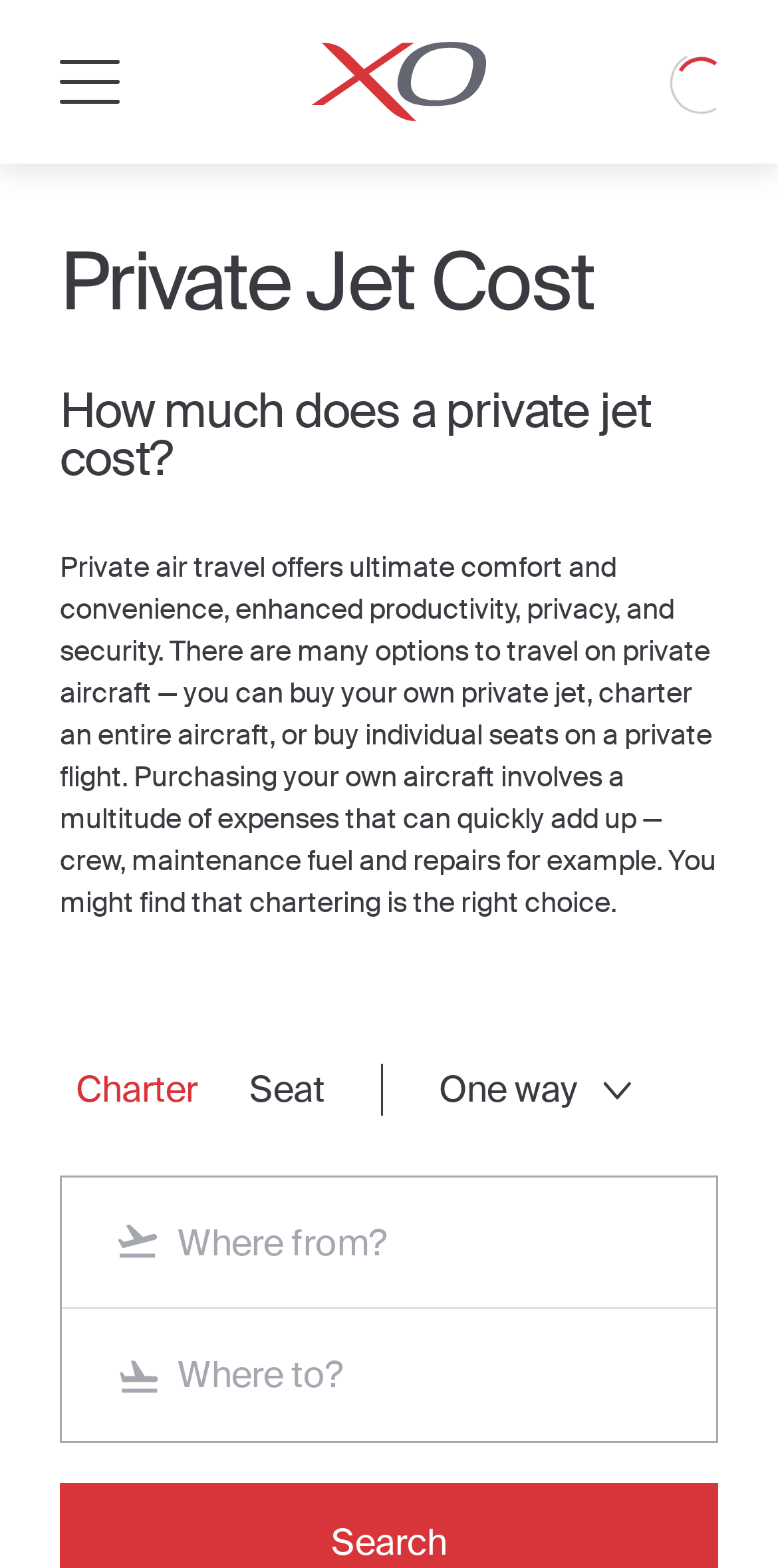Locate the UI element described as follows: "parent_node: Private Jet aria-label="Open menu"". Return the bounding box coordinates as four float numbers between 0 and 1 in the order [left, top, right, bottom].

[0.026, 0.013, 0.205, 0.092]